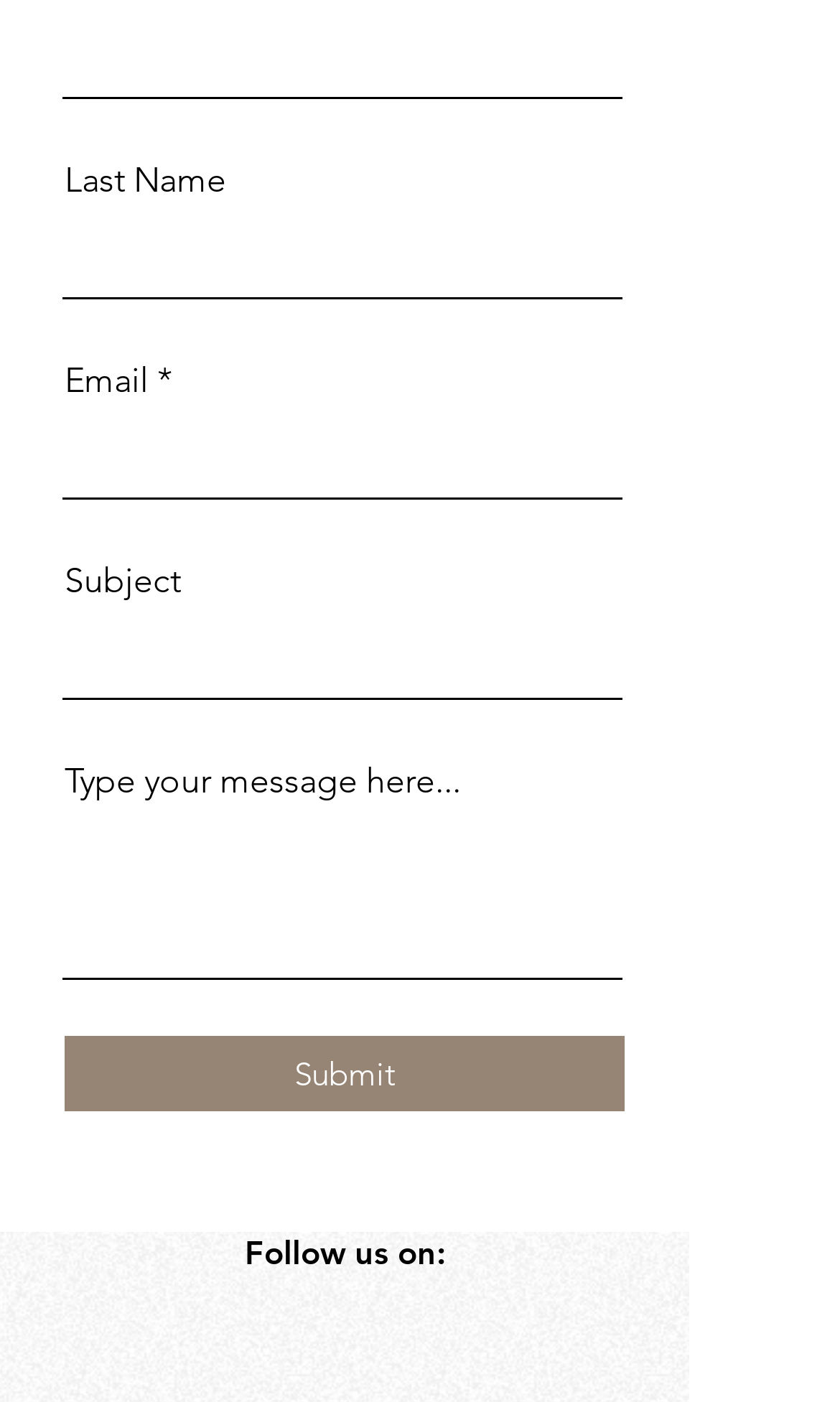What is the purpose of the button at the bottom?
Provide an in-depth and detailed answer to the question.

The button at the bottom is labeled as 'Submit', suggesting that it is used to submit the form or send the message after filling in the required fields.